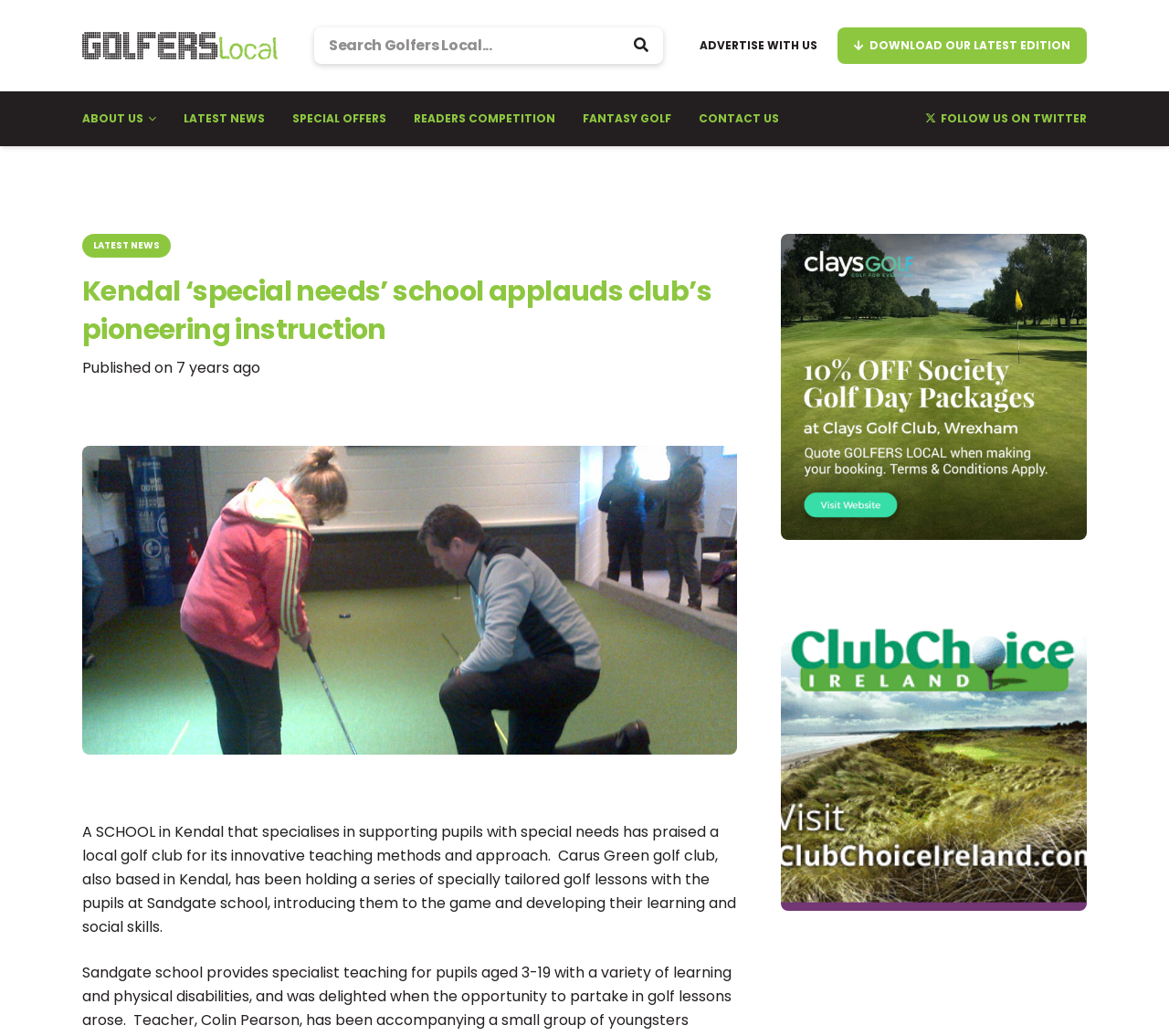What is the name of the school mentioned in the article?
Please use the image to provide an in-depth answer to the question.

I found the answer by reading the article's content, which mentions 'A SCHOOL in Kendal that specialises in supporting pupils with special needs has praised a local golf club for its innovative teaching methods and approach. Carus Green golf club, also based in Kendal, has been holding a series of specially tailored golf lessons with the pupils at Sandgate school...'.